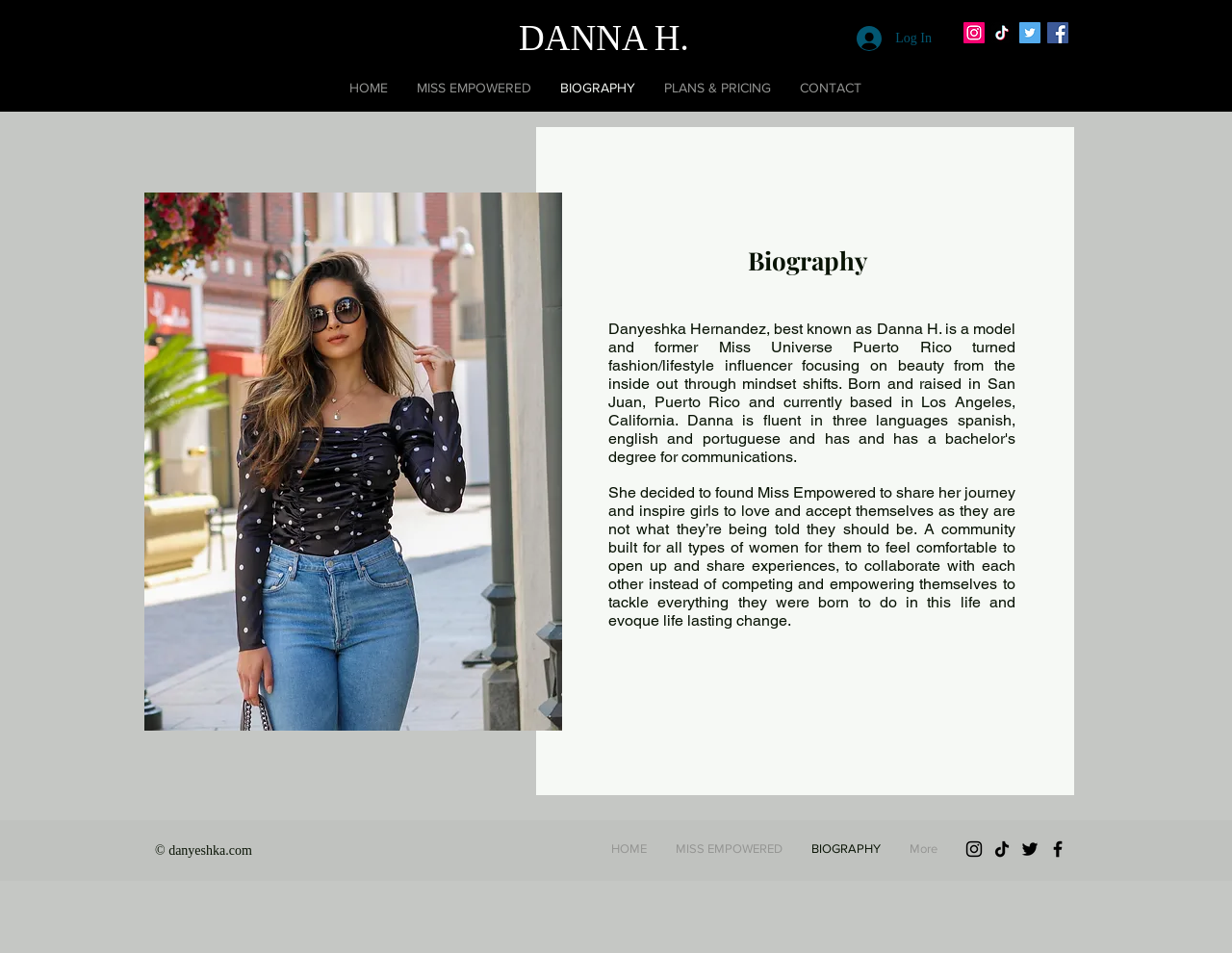Locate the bounding box coordinates of the element that should be clicked to fulfill the instruction: "Check Facebook page".

[0.85, 0.023, 0.867, 0.045]